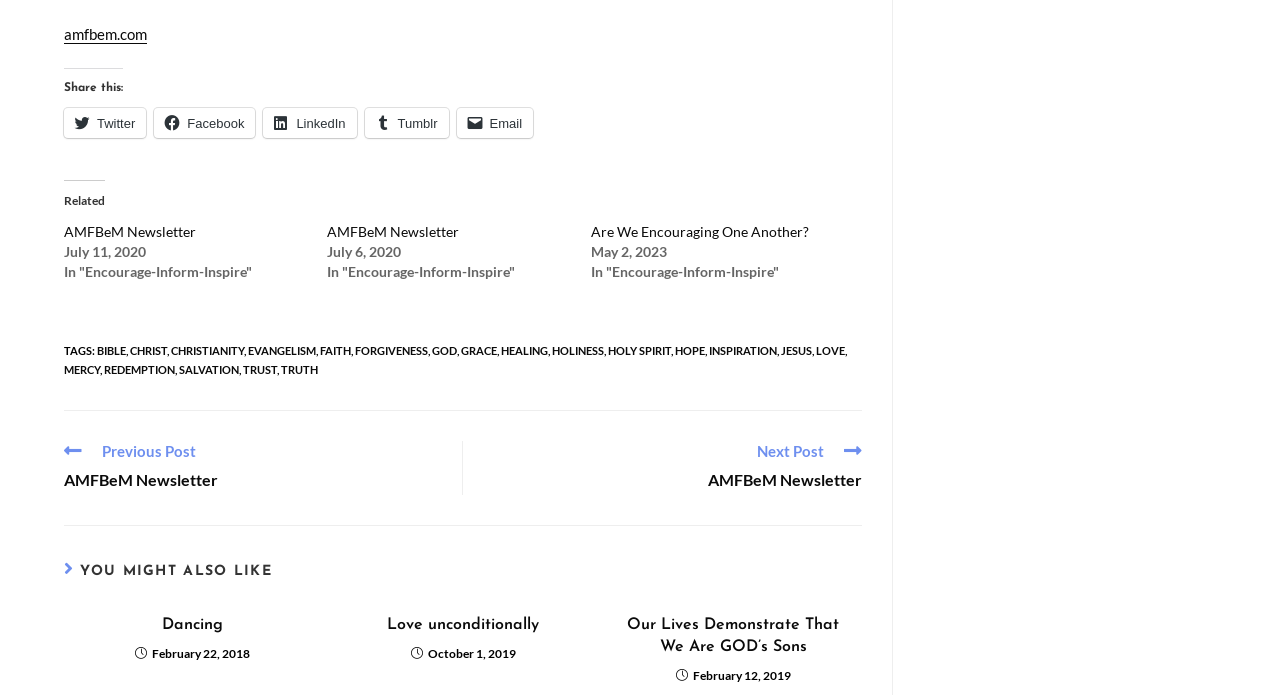Please identify the bounding box coordinates of the clickable region that I should interact with to perform the following instruction: "View previous post". The coordinates should be expressed as four float numbers between 0 and 1, i.e., [left, top, right, bottom].

[0.05, 0.635, 0.345, 0.712]